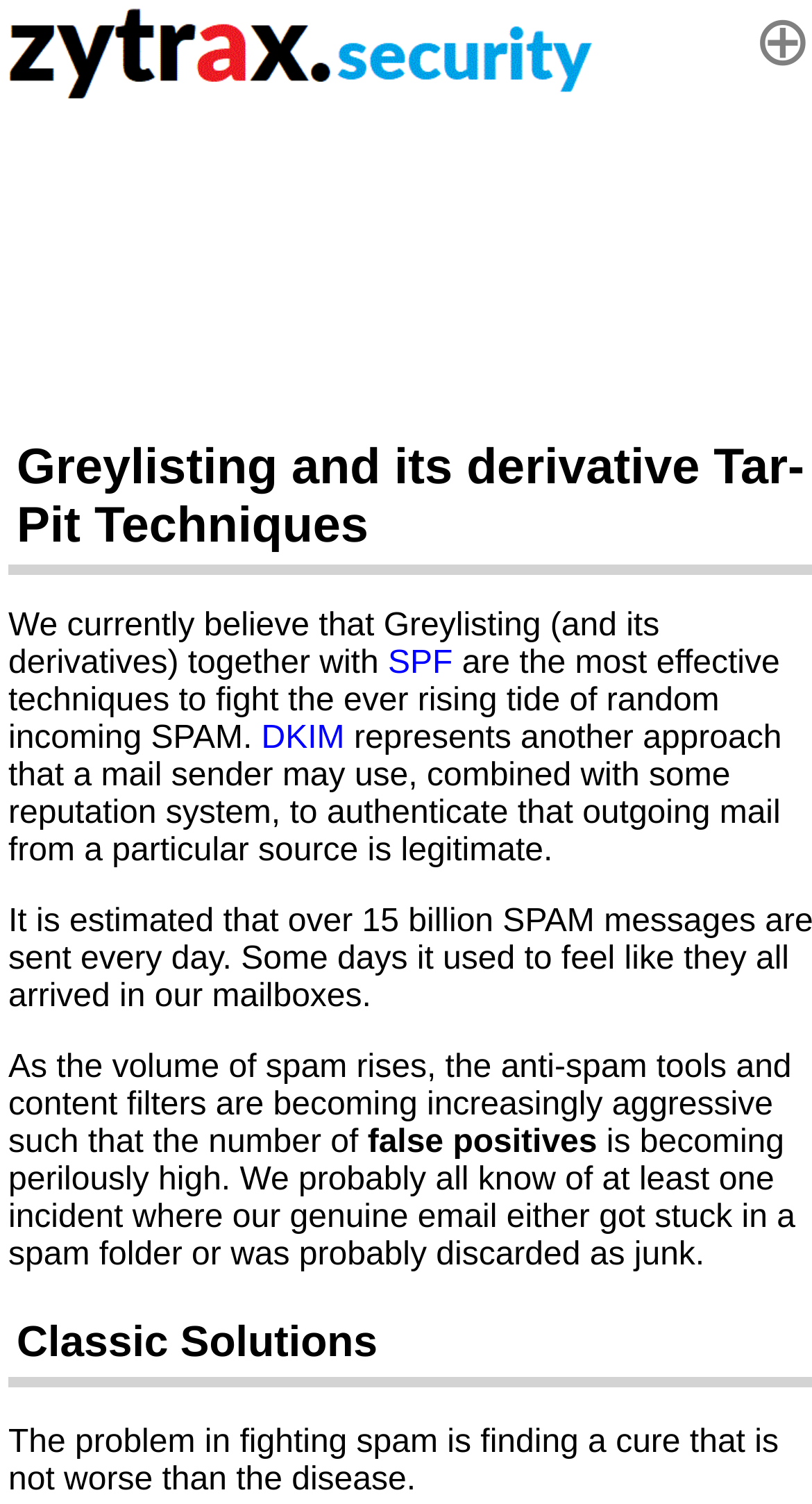Please find the main title text of this webpage.

Greylisting and its derivative Tar-Pit Techniques